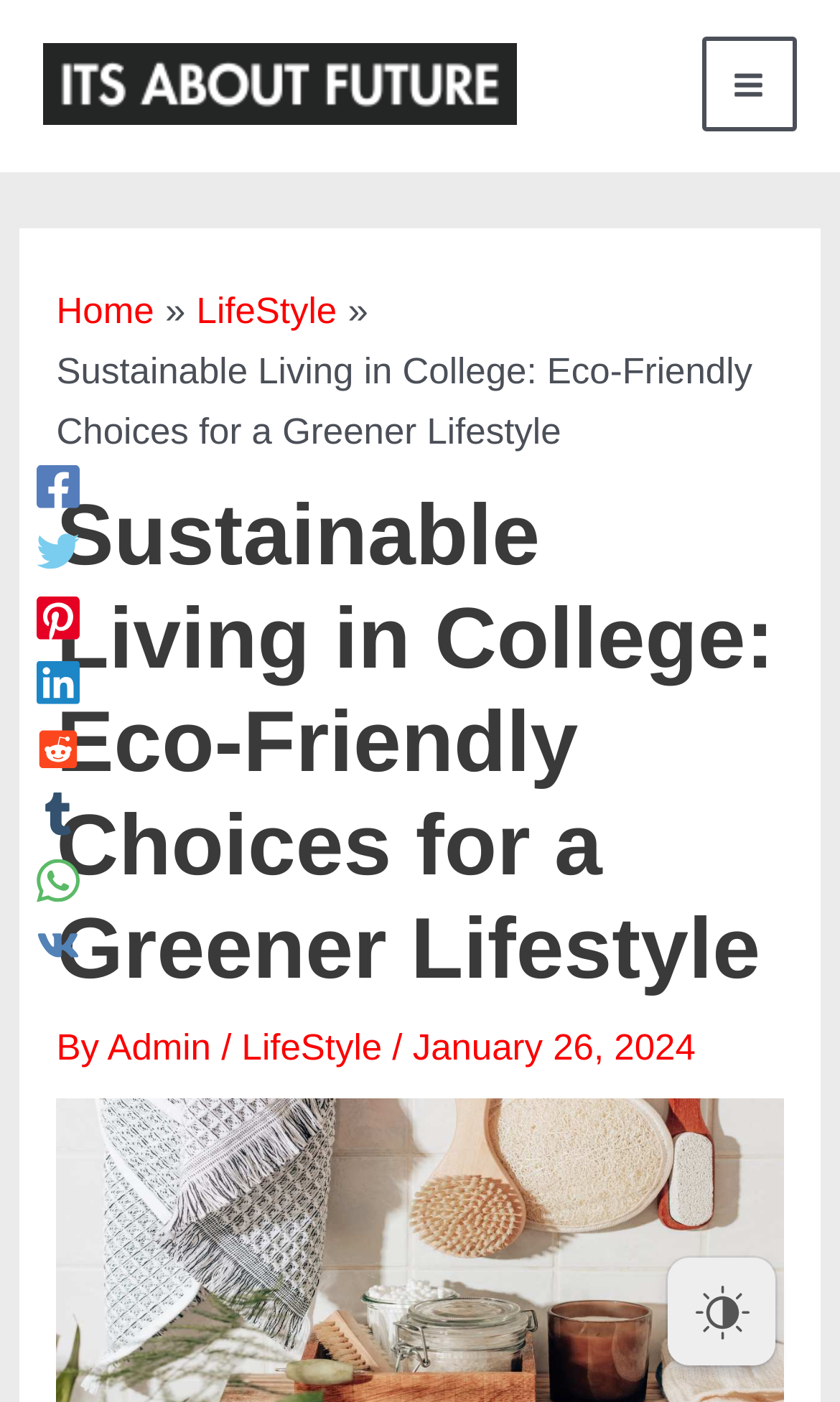Kindly determine the bounding box coordinates of the area that needs to be clicked to fulfill this instruction: "Click the ITSABOUTFUTURE link".

[0.051, 0.044, 0.615, 0.073]